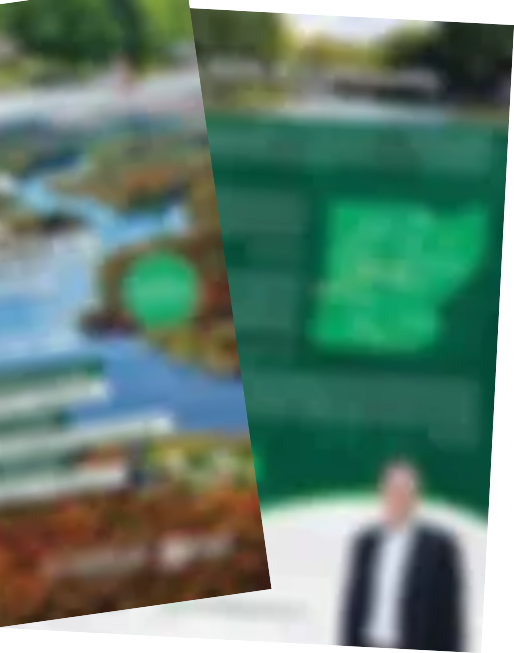Answer this question in one word or a short phrase: What is the purpose of the brochure?

To invite residents and visitors